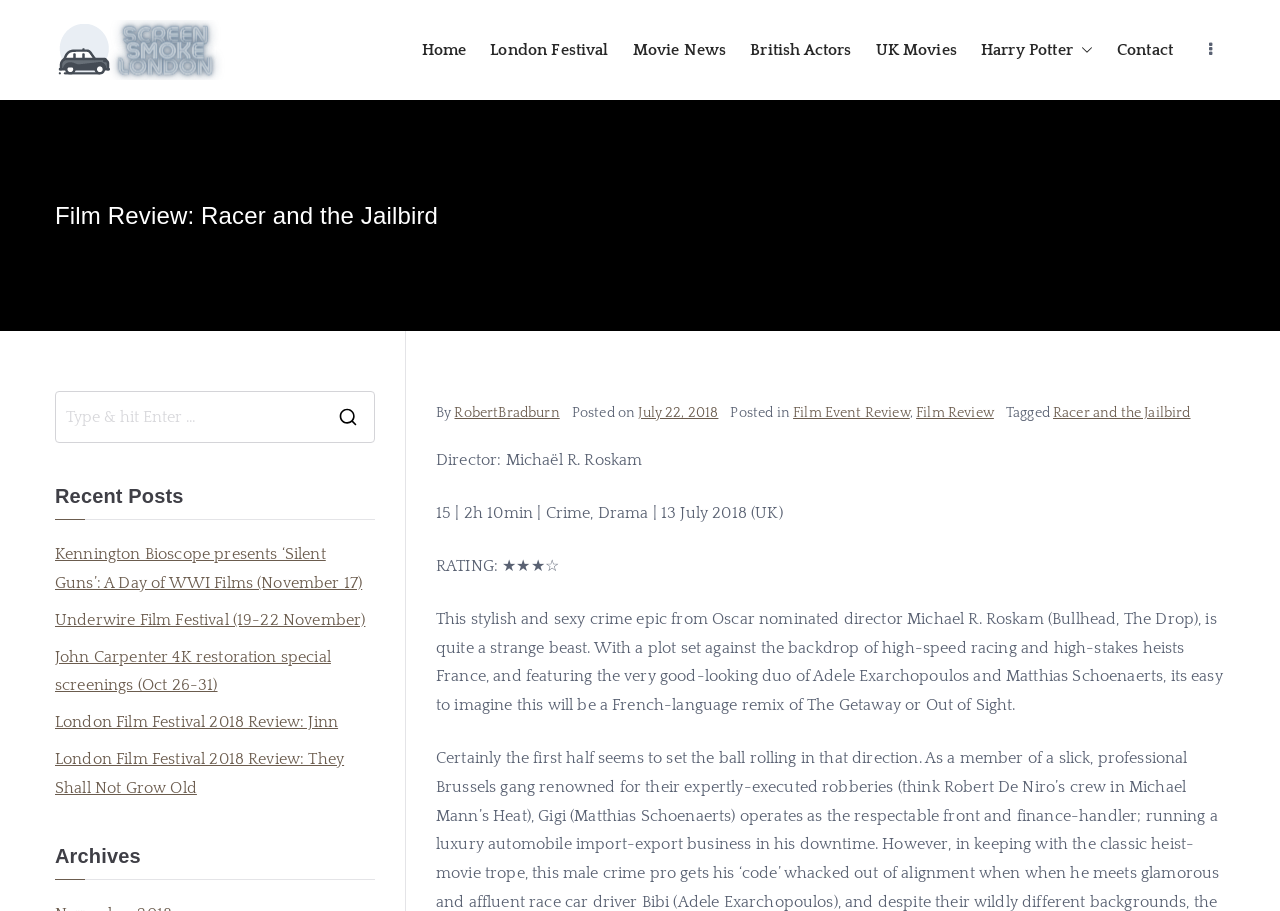Given the description of the UI element: "RobertBradburn", predict the bounding box coordinates in the form of [left, top, right, bottom], with each value being a float between 0 and 1.

[0.355, 0.445, 0.437, 0.462]